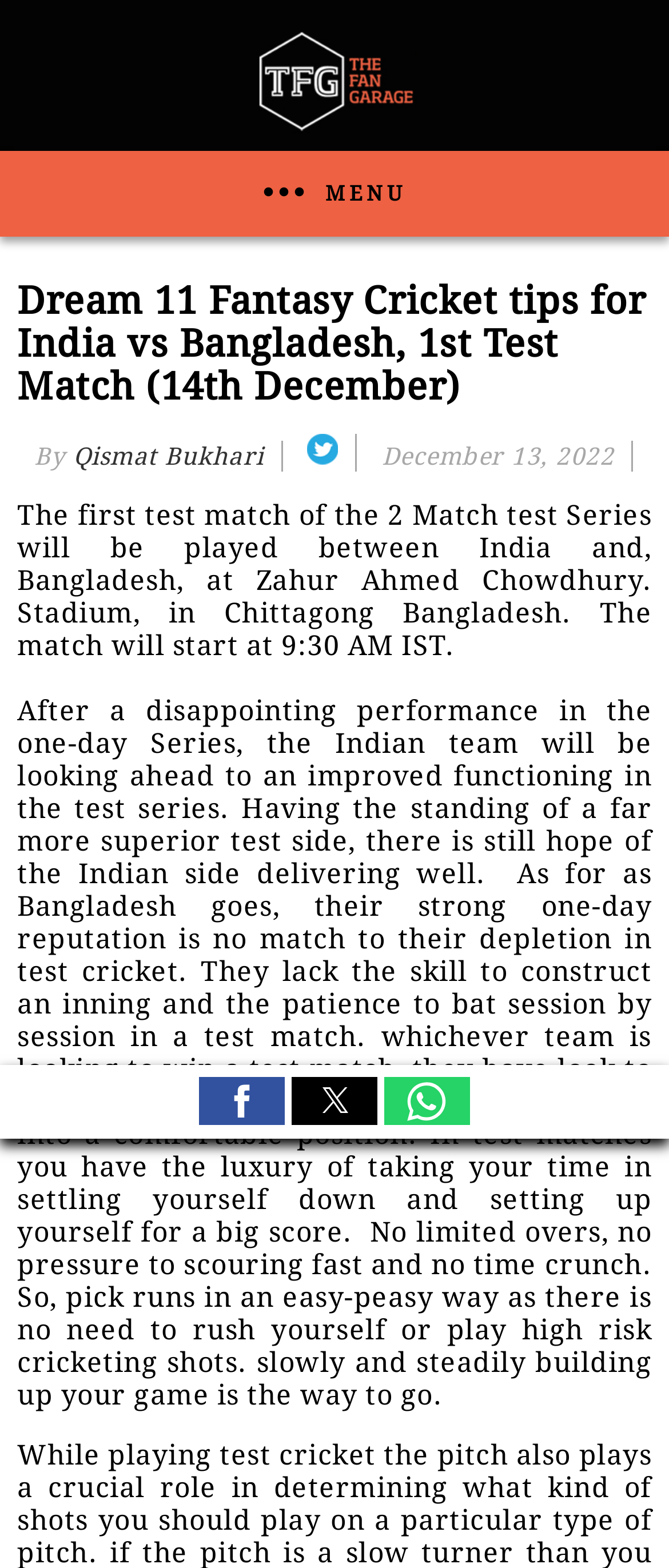Using the information in the image, give a comprehensive answer to the question: 
Where is the test match being held?

The location of the test match is mentioned in the webpage, specifically in the paragraph that describes the test match, where it says 'at Zahur Ahmed Chowdhury Stadium, in Chittagong Bangladesh'.